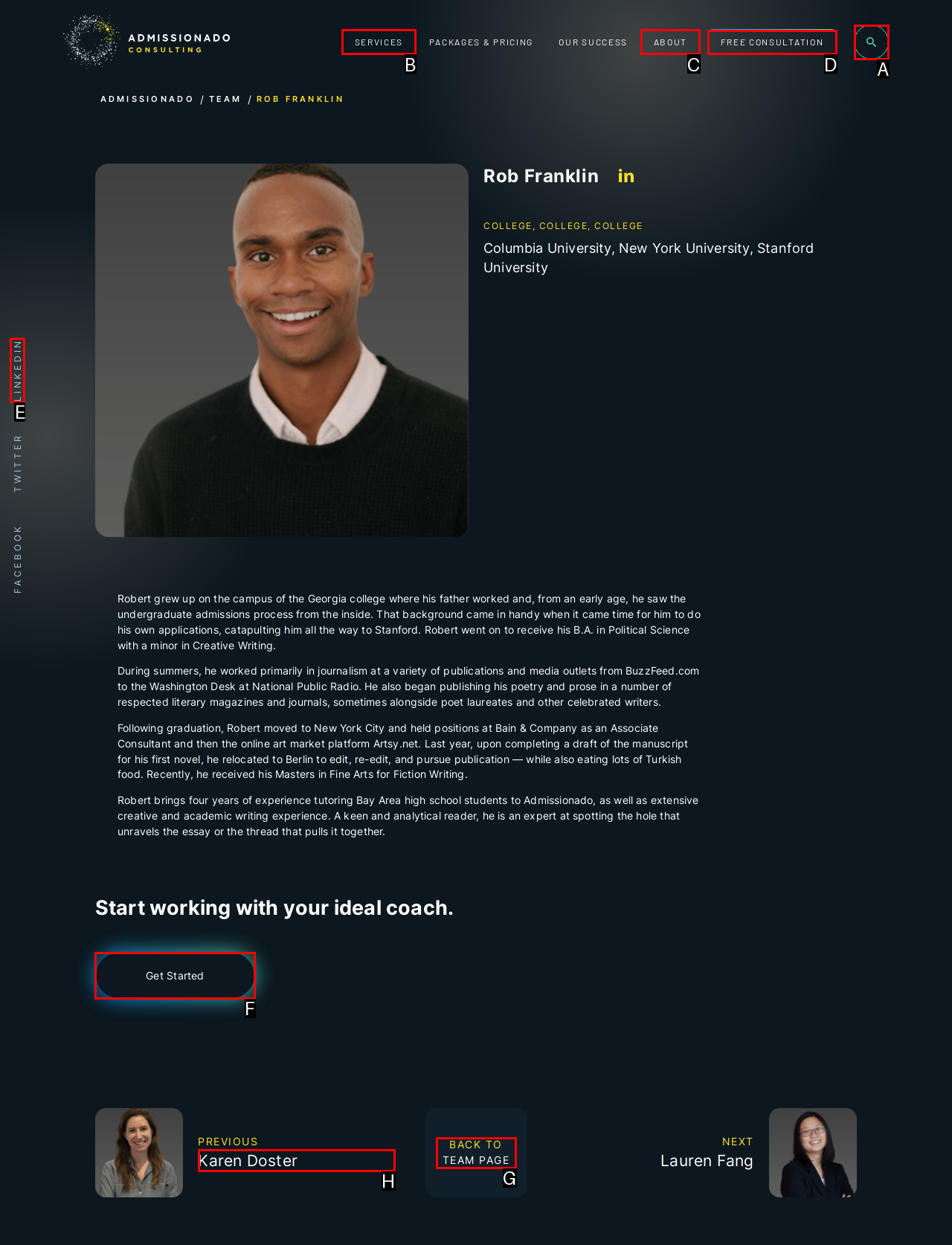Determine the letter of the element you should click to carry out the task: Click on the 'FREE CONSULTATION' link
Answer with the letter from the given choices.

D